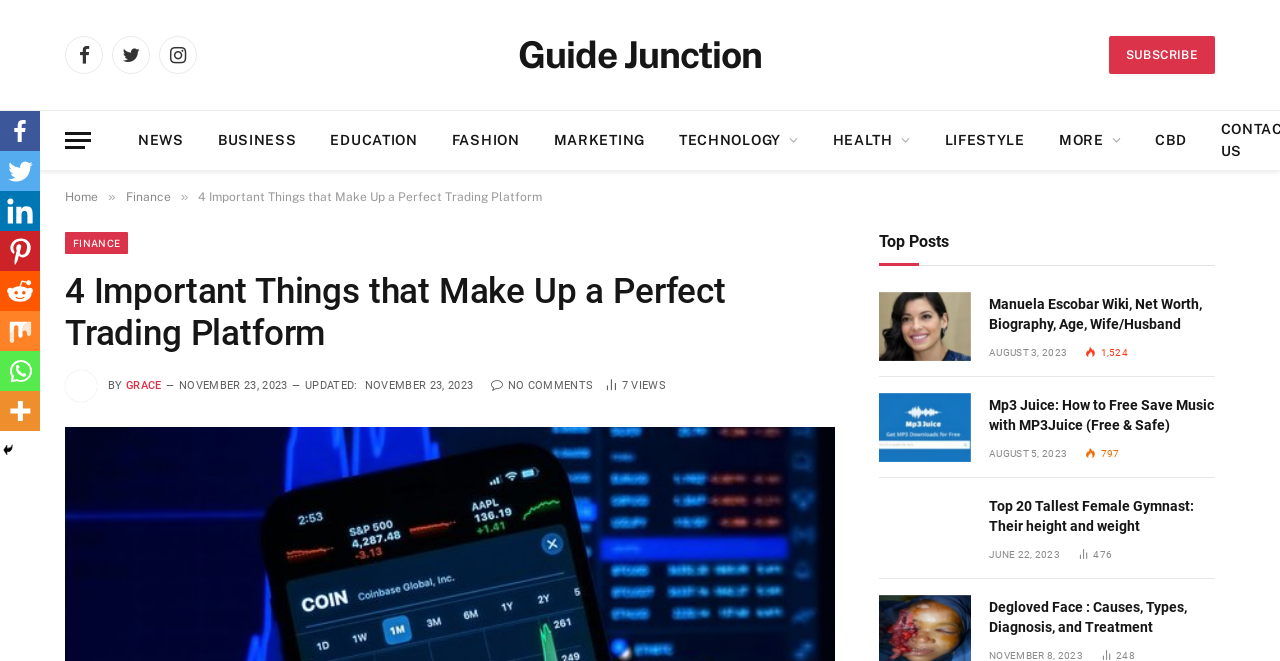Refer to the image and offer a detailed explanation in response to the question: What is the category of the article?

I looked at the breadcrumbs at the top of the webpage, which show the category of the article. The breadcrumbs are 'Home » Finance', indicating that the category of the article is Finance.